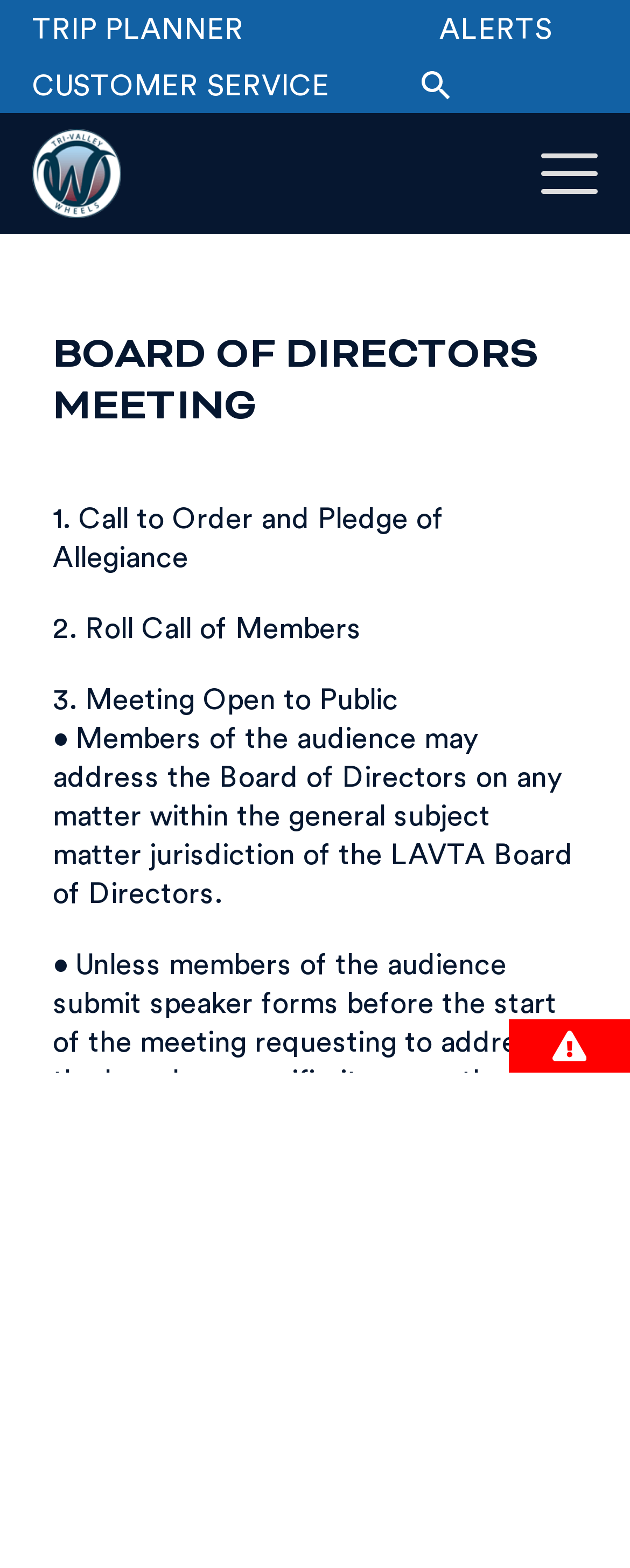Using floating point numbers between 0 and 1, provide the bounding box coordinates in the format (top-left x, top-left y, bottom-right x, bottom-right y). Locate the UI element described here: Customer Service

[0.0, 0.036, 0.646, 0.072]